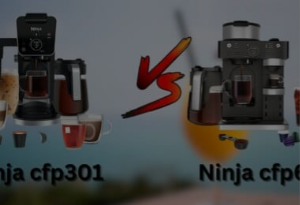Create a detailed narrative of what is happening in the image.

The image features a side-by-side comparison of two coffee makers: the Ninja cfp301 on the left and the Ninja cfp601 on the right. In between the two machines, a bold red “VS” highlights the competitive contrast between the two models. The cfp301 includes various coffee cups and related items, visually representing its versatility, while the cfp601 showcases an elegant design accompanied by elements suggesting efficiency and advanced features. The backdrop is blurred, emphasizing the coffee makers and setting a casual, inviting atmosphere for coffee enthusiasts considering their brewing options.